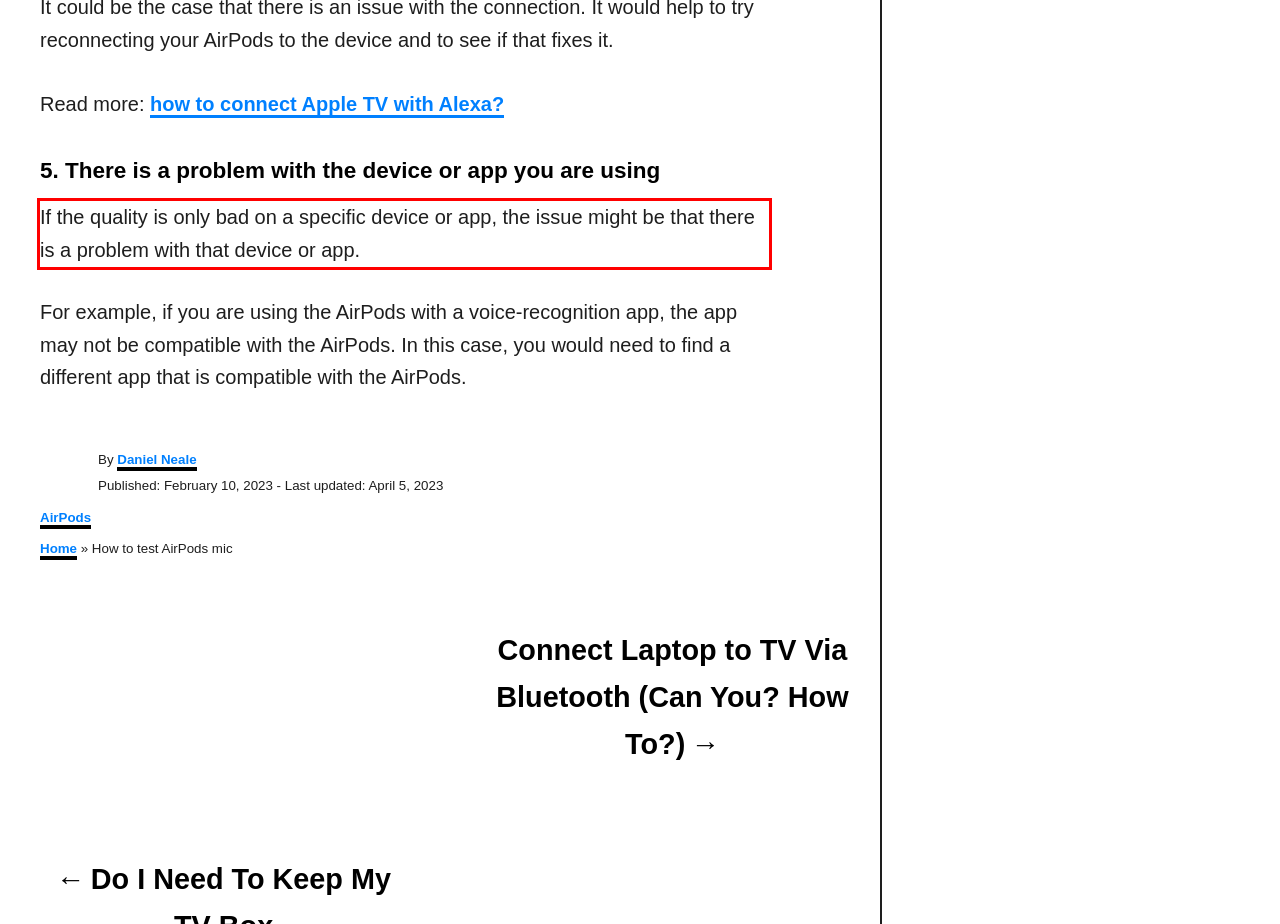Please examine the screenshot of the webpage and read the text present within the red rectangle bounding box.

If the quality is only bad on a specific device or app, the issue might be that there is a problem with that device or app.